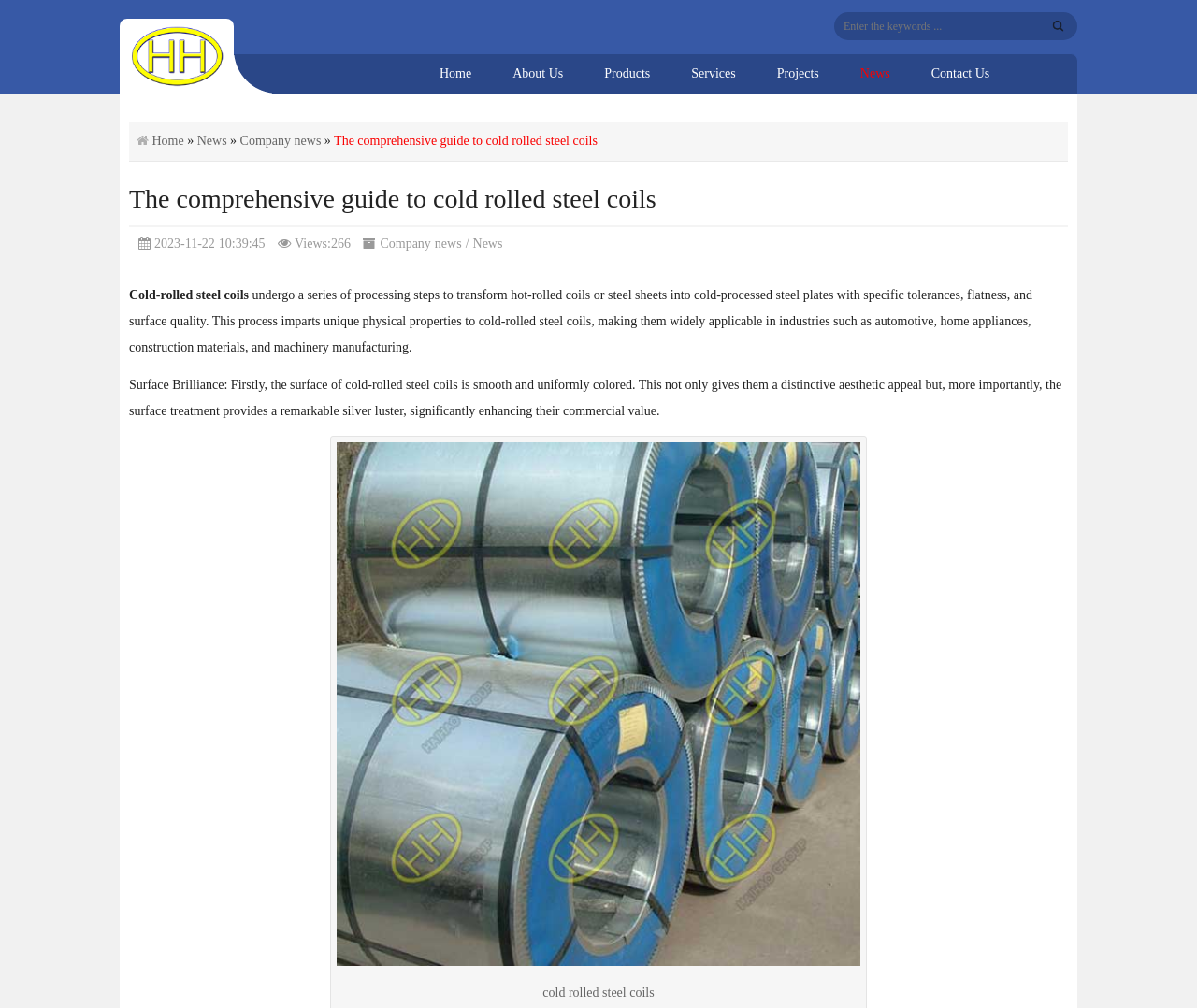Provide an in-depth description of the elements and layout of the webpage.

The webpage is a comprehensive guide to cold-rolled steel coils, provided by Hebei Haihao Group. At the top left corner, there is a logo of Hebei Haihao Group, accompanied by a link to the group's homepage. Next to the logo, there is a search bar where users can enter keywords to search for specific information.

The top navigation menu consists of seven links: Home, About Us, Products, Services, Projects, News, and Contact Us. These links are evenly spaced and aligned horizontally across the top of the page.

Below the navigation menu, there is a secondary navigation menu with links to News, Company news, and a breadcrumb trail indicating the current page. The title of the page, "The comprehensive guide to cold rolled steel coils," is displayed prominently in a large font size.

The main content of the page is divided into sections, each describing a specific aspect of cold-rolled steel coils. The first section provides an overview of the processing steps involved in transforming hot-rolled coils or steel sheets into cold-processed steel plates. The text is accompanied by a link to "Company news" and a timestamp indicating when the article was published.

The second section describes the surface brilliance of cold-rolled steel coils, highlighting their smooth and uniformly colored surface. This section is followed by an image of cold-rolled steel coils, which is described by a caption.

Throughout the page, there are several links to related topics, including "cold rolled steel coils" and "News." The overall layout of the page is organized and easy to navigate, with clear headings and concise text.